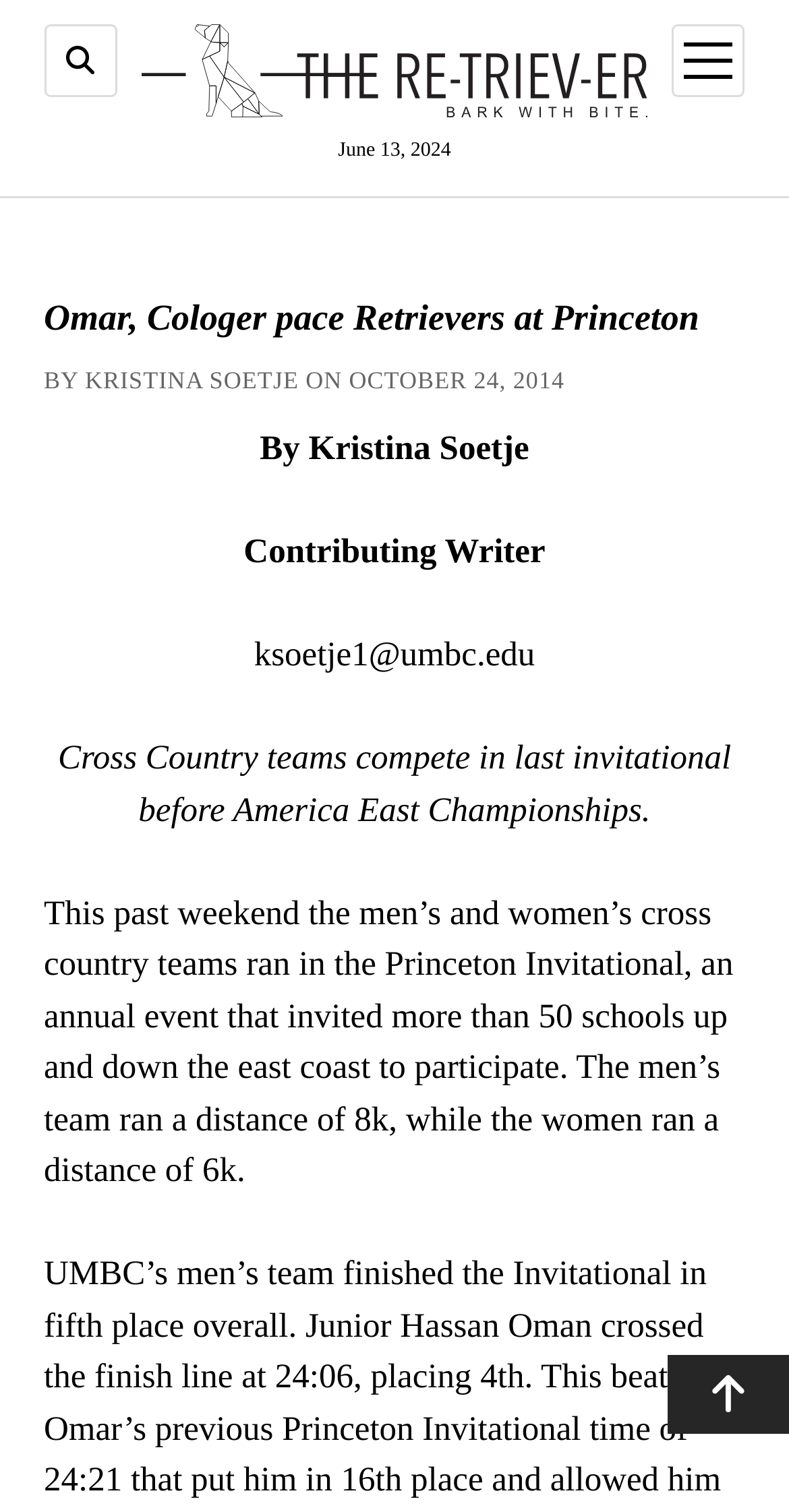Predict the bounding box for the UI component with the following description: "Scroll to the top".

[0.846, 0.896, 1.0, 0.948]